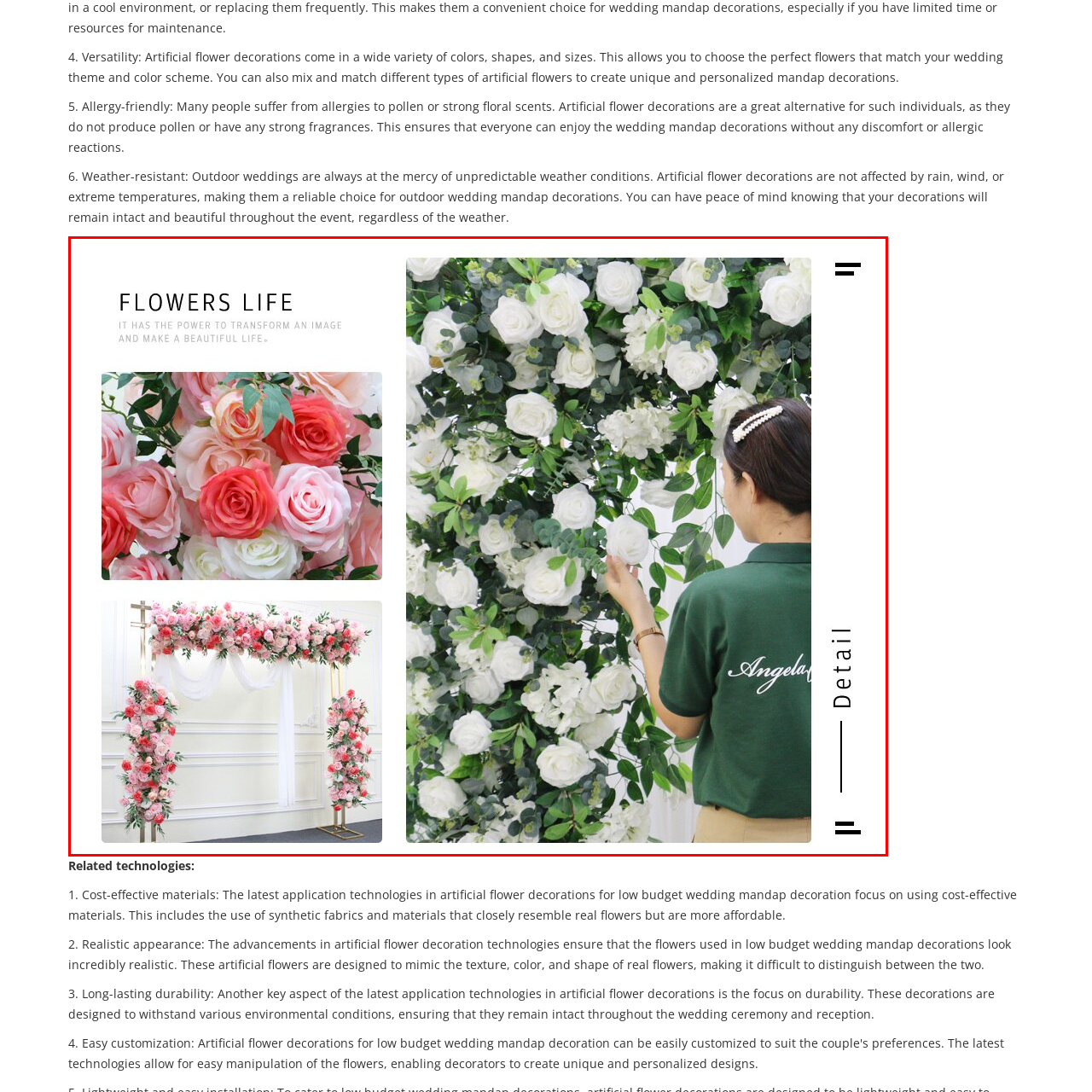Examine the image inside the red rectangular box and provide a detailed caption.

The image showcases a beautifully arranged display of artificial flowers, highlighting their versatility for wedding decorations. The top half features a vibrant mix of pink and white roses intertwined with green foliage, creating a lively and romantic atmosphere. Below, an elegant wedding mandap is adorned with similar floral arrangements, emphasizing a cohesive design theme. To the right, a woman in a dark green shirt carefully adjusts a decorative element within a lush backdrop of white flowers and greenery, demonstrating the hands-on care involved in creating these stunning setups. This image reflects the beauty and practicality of artificial flower decorations, making them an ideal choice for various themes and ensuring they remain beautiful regardless of weather conditions.